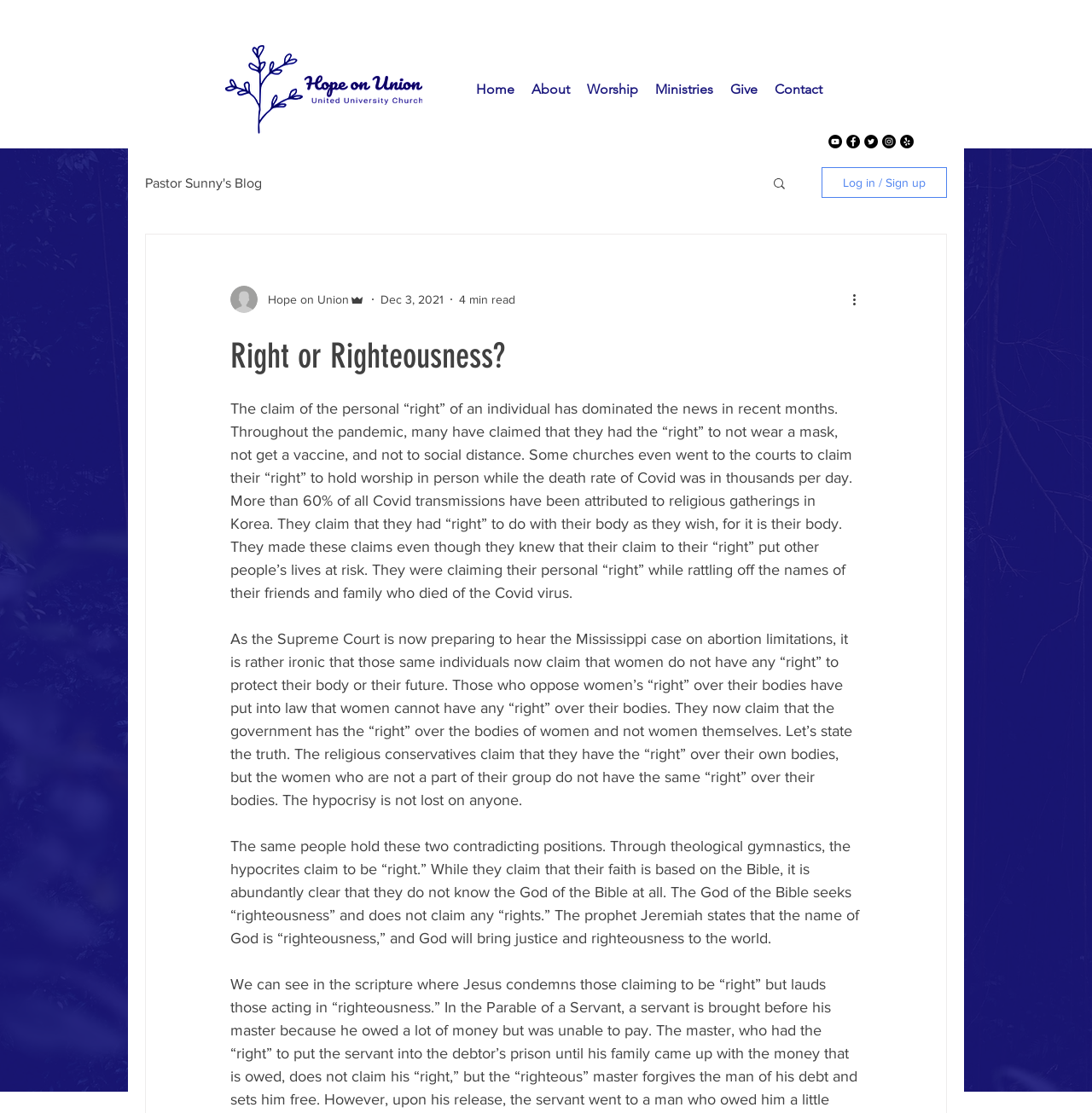What is the significance of the Bible in the article?
Provide a one-word or short-phrase answer based on the image.

It is used to contrast with hypocritical behavior